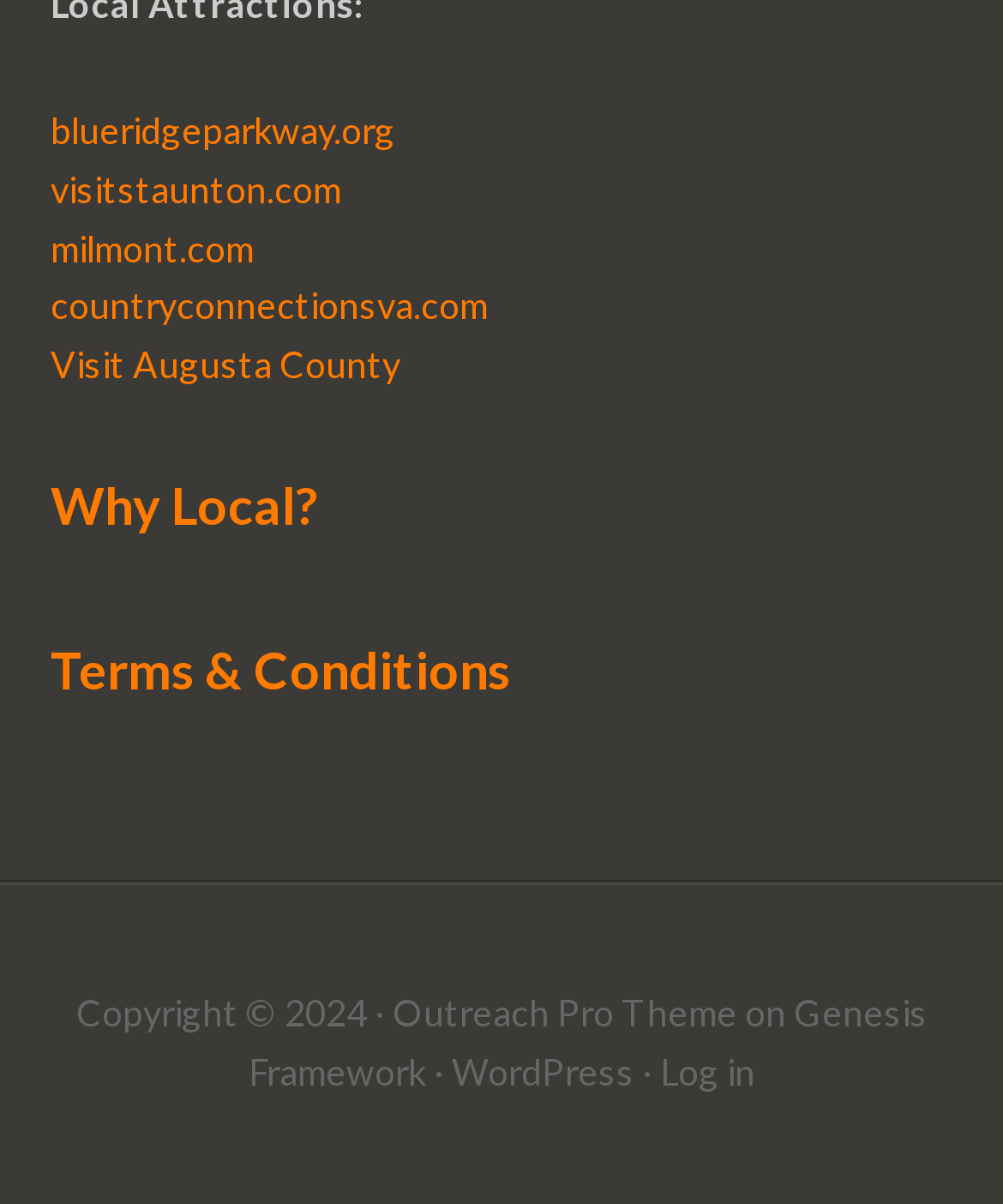Pinpoint the bounding box coordinates of the clickable element needed to complete the instruction: "view terms and conditions". The coordinates should be provided as four float numbers between 0 and 1: [left, top, right, bottom].

[0.05, 0.53, 0.509, 0.581]